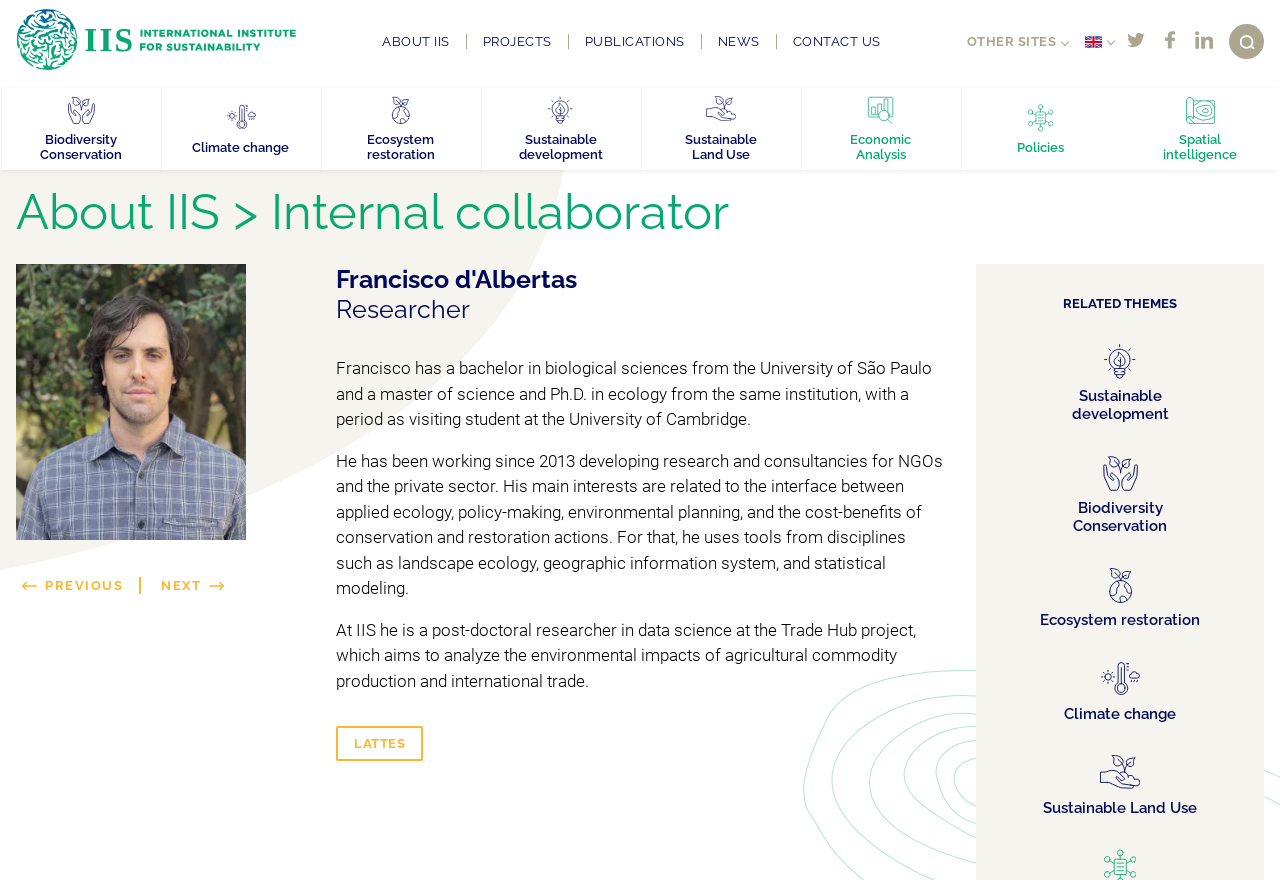Locate the bounding box coordinates of the UI element described by: "Sustainable Land Use". The bounding box coordinates should consist of four float numbers between 0 and 1, i.e., [left, top, right, bottom].

[0.775, 0.849, 0.975, 0.938]